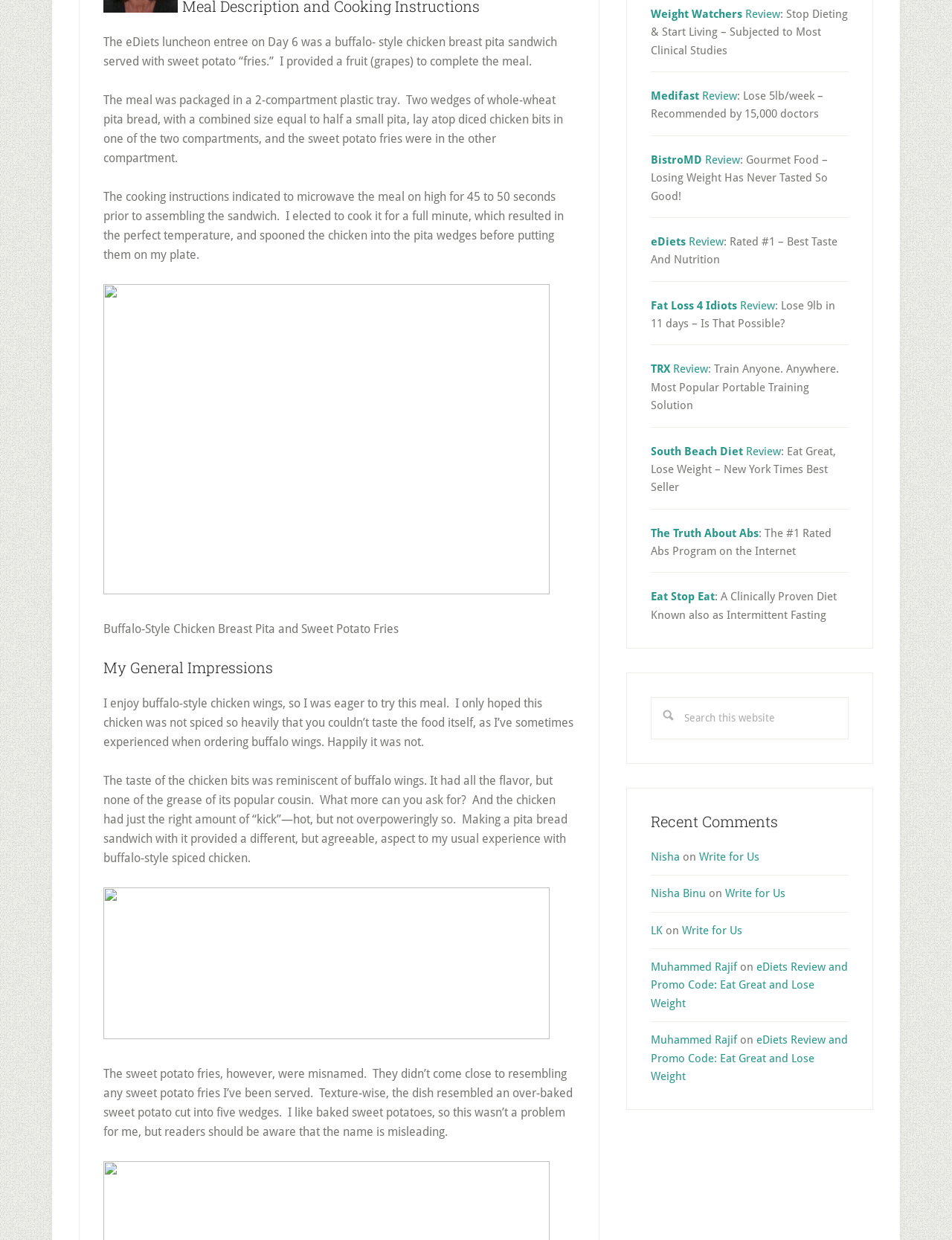Locate the bounding box of the UI element with the following description: "Fat Loss 4 Idiots Review".

[0.684, 0.241, 0.814, 0.252]